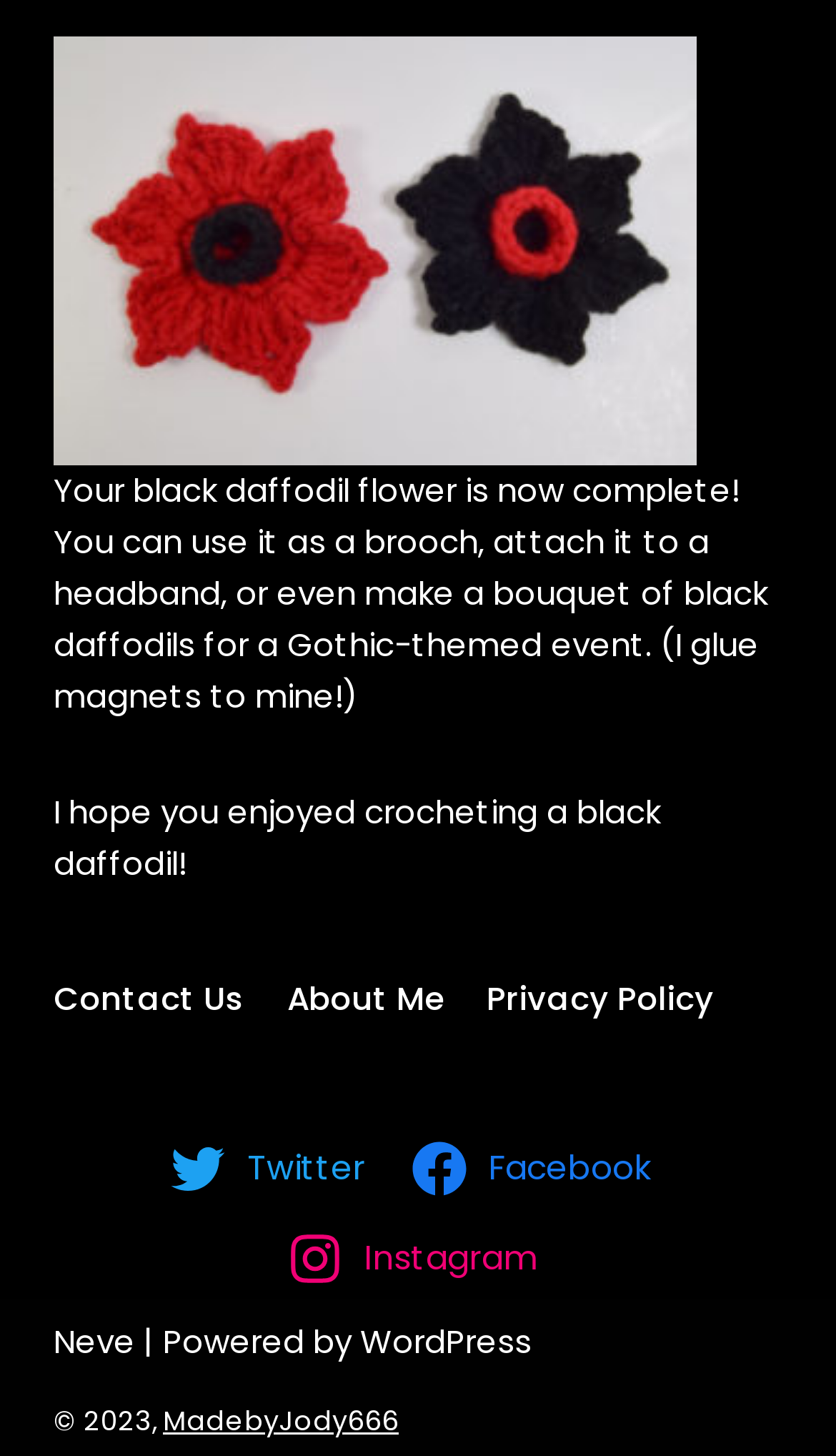Use a single word or phrase to answer the question: 
What is the platform used to power the website?

WordPress